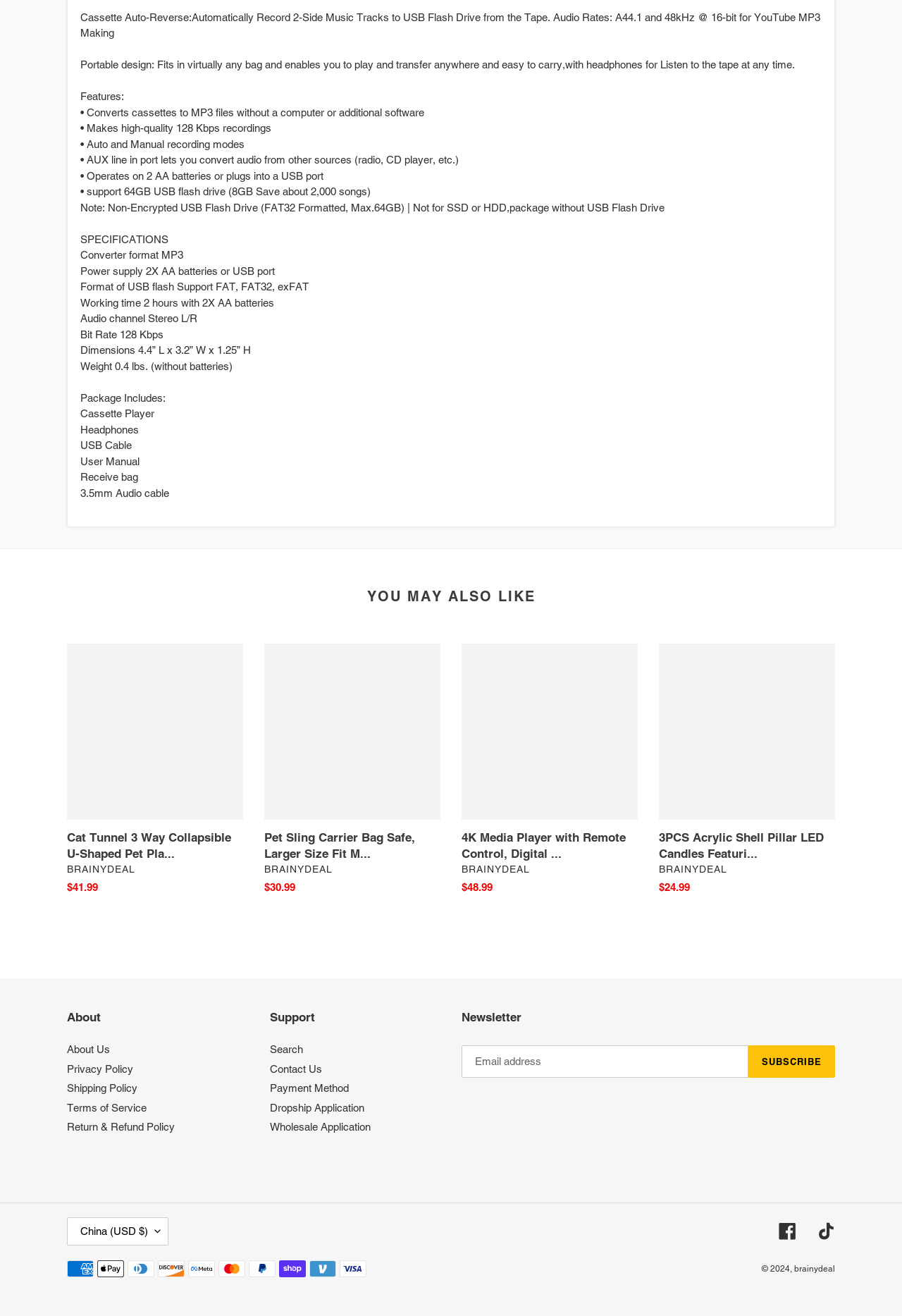Provide a one-word or short-phrase answer to the question:
What is the format of the USB flash drive supported by the cassette player?

FAT, FAT32, exFAT